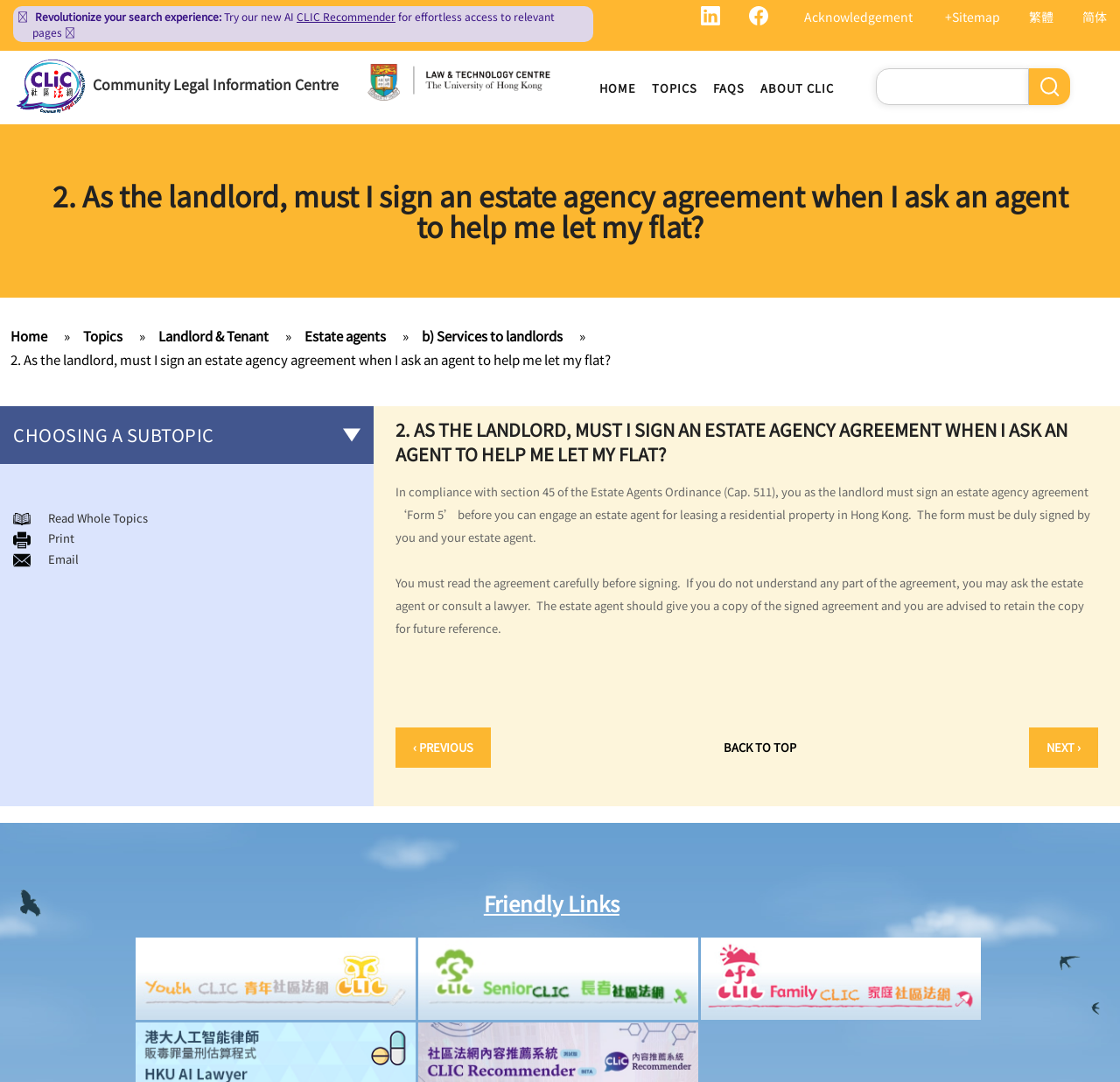What is the difference between a tenancy and a licence?
Answer the question with a detailed and thorough explanation.

The webpage does not provide a direct answer to this question, but it does provide a link to a related topic '3. What is the difference between a tenancy and a licence?' which may provide more information on this topic.